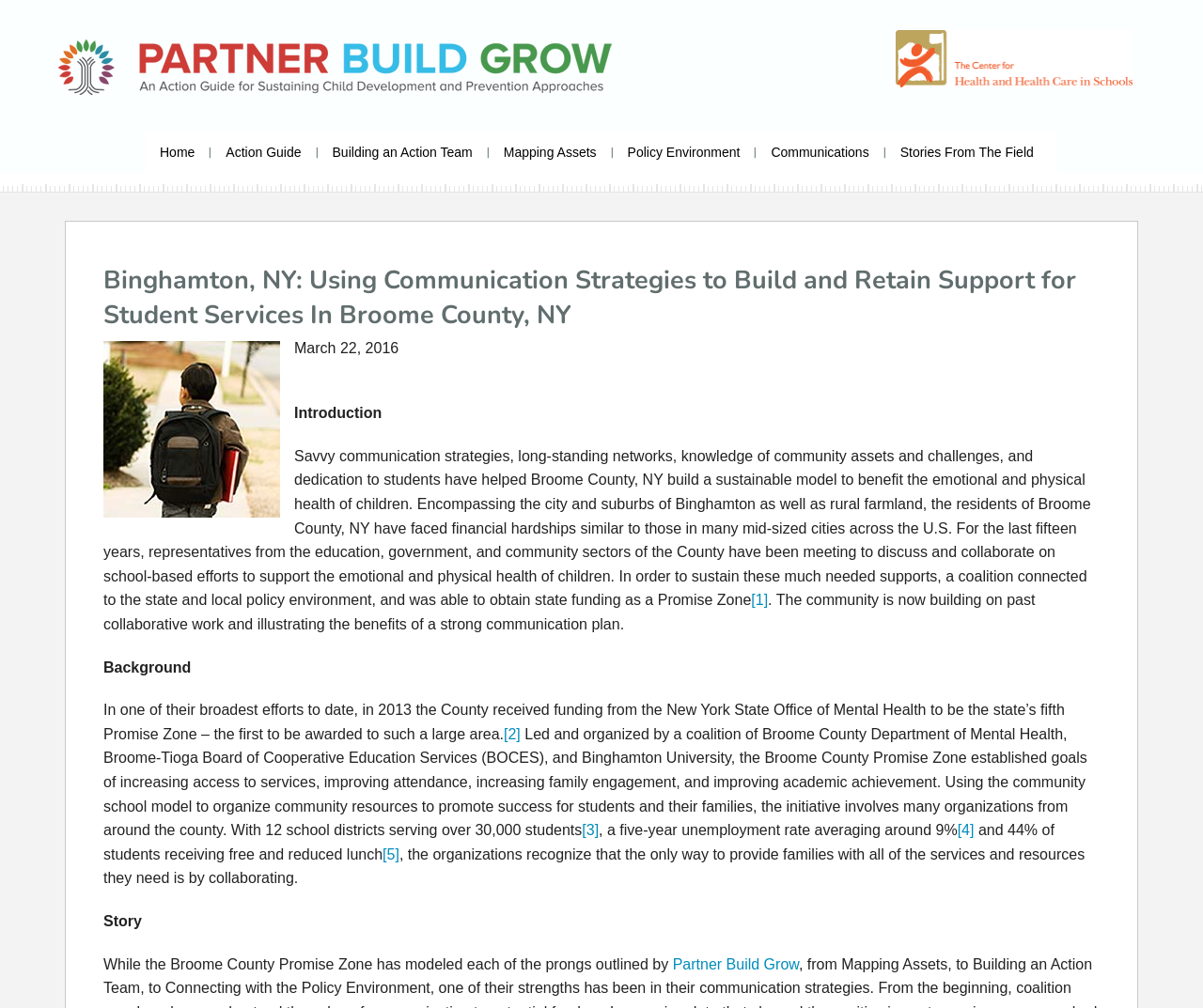How many links are there in the webpage?
From the image, respond with a single word or phrase.

24